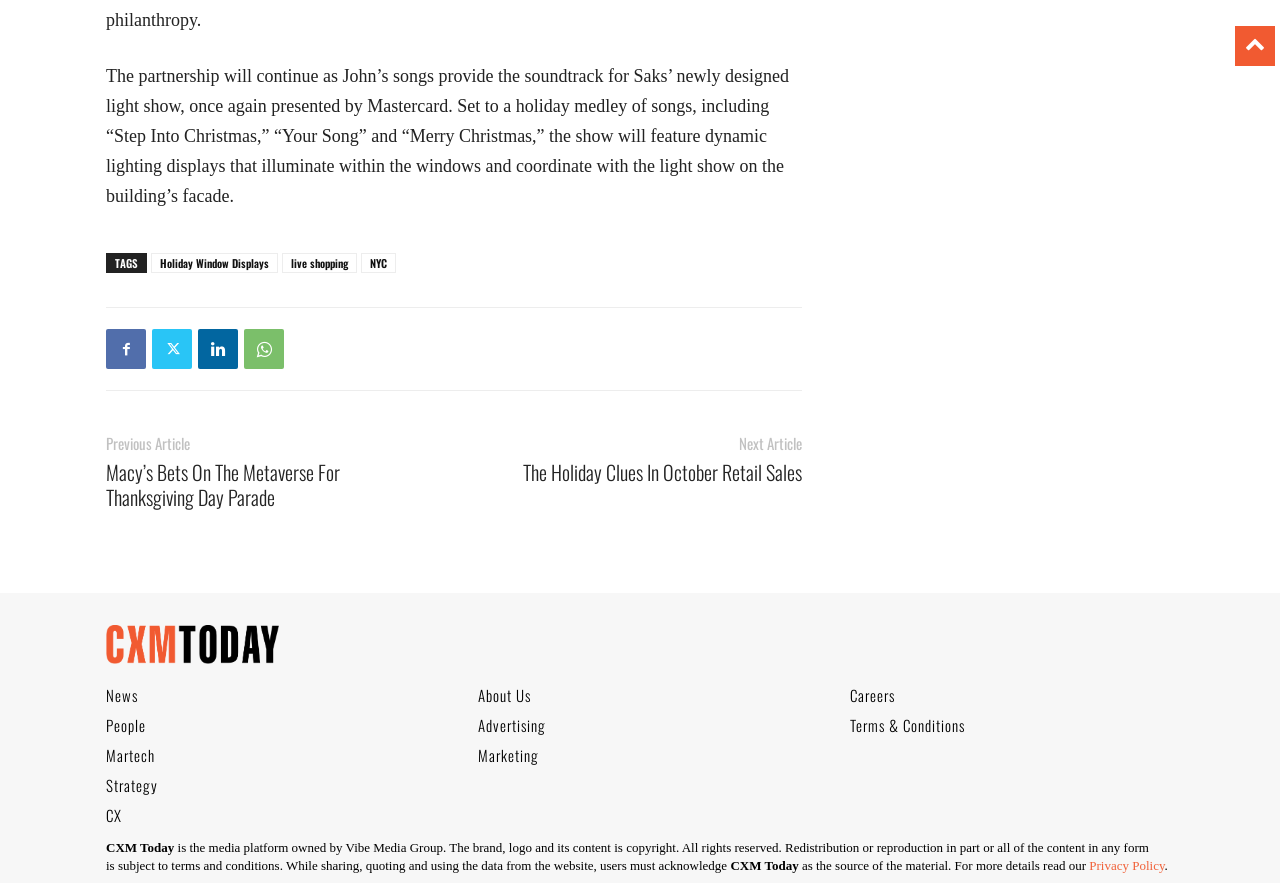Provide a brief response to the question below using one word or phrase:
What is the name of the company that owns CXM Today?

Vibe Media Group